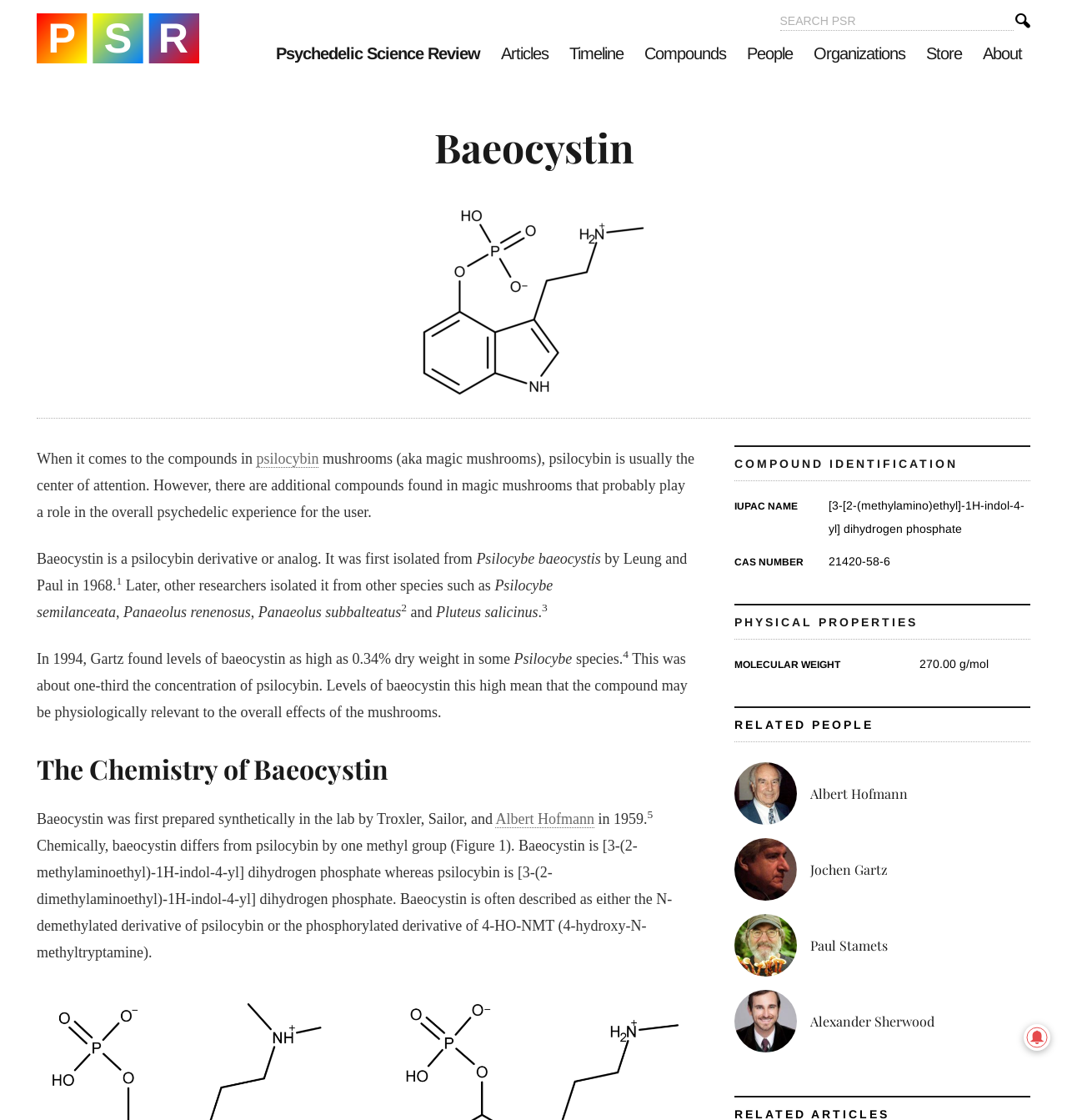What is the molecular weight of Baeocystin?
Look at the image and respond with a one-word or short phrase answer.

270.00 g/mol